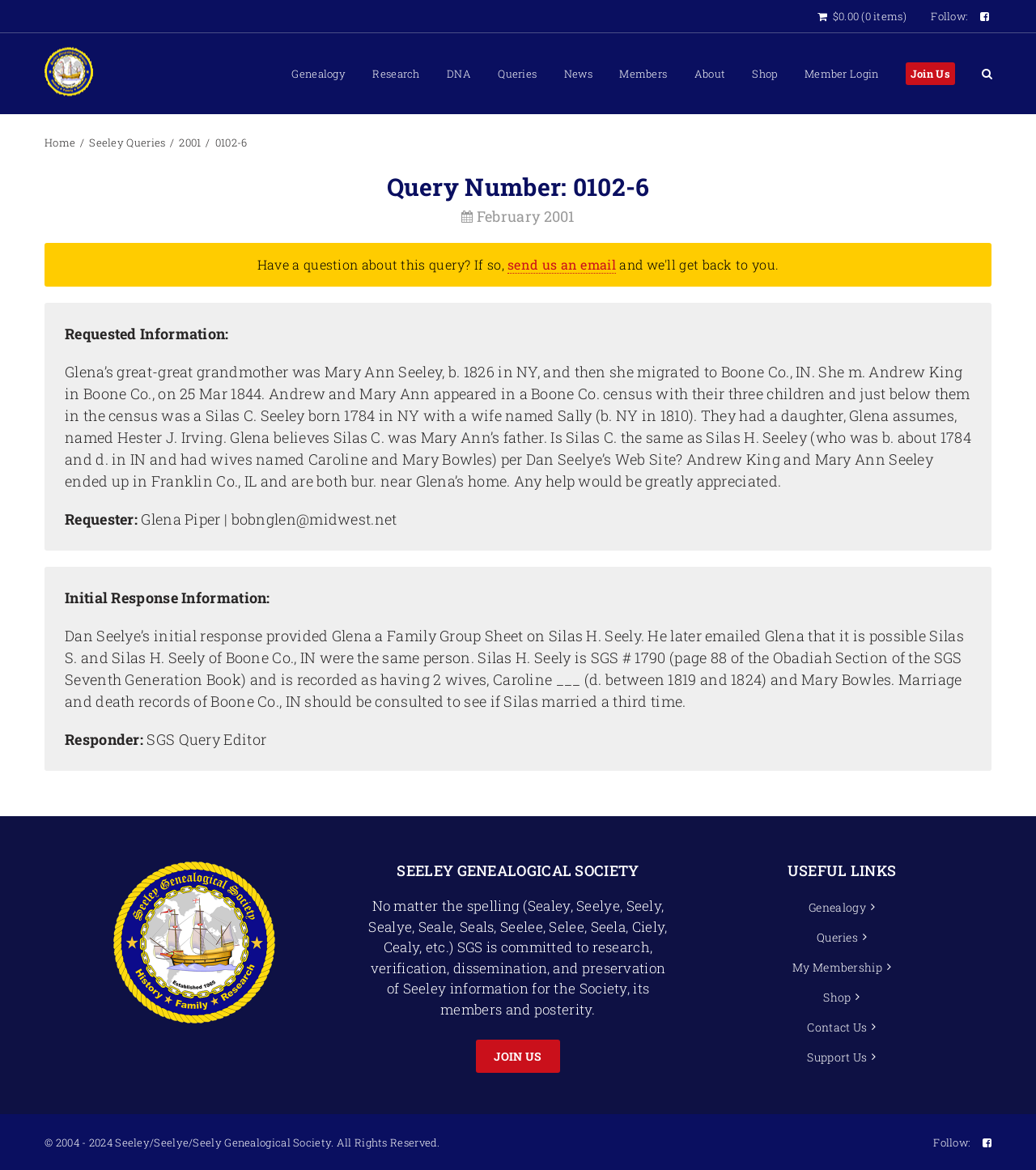Provide the bounding box coordinates for the area that should be clicked to complete the instruction: "Contact the Seeley Genealogical Society".

[0.779, 0.871, 0.846, 0.885]